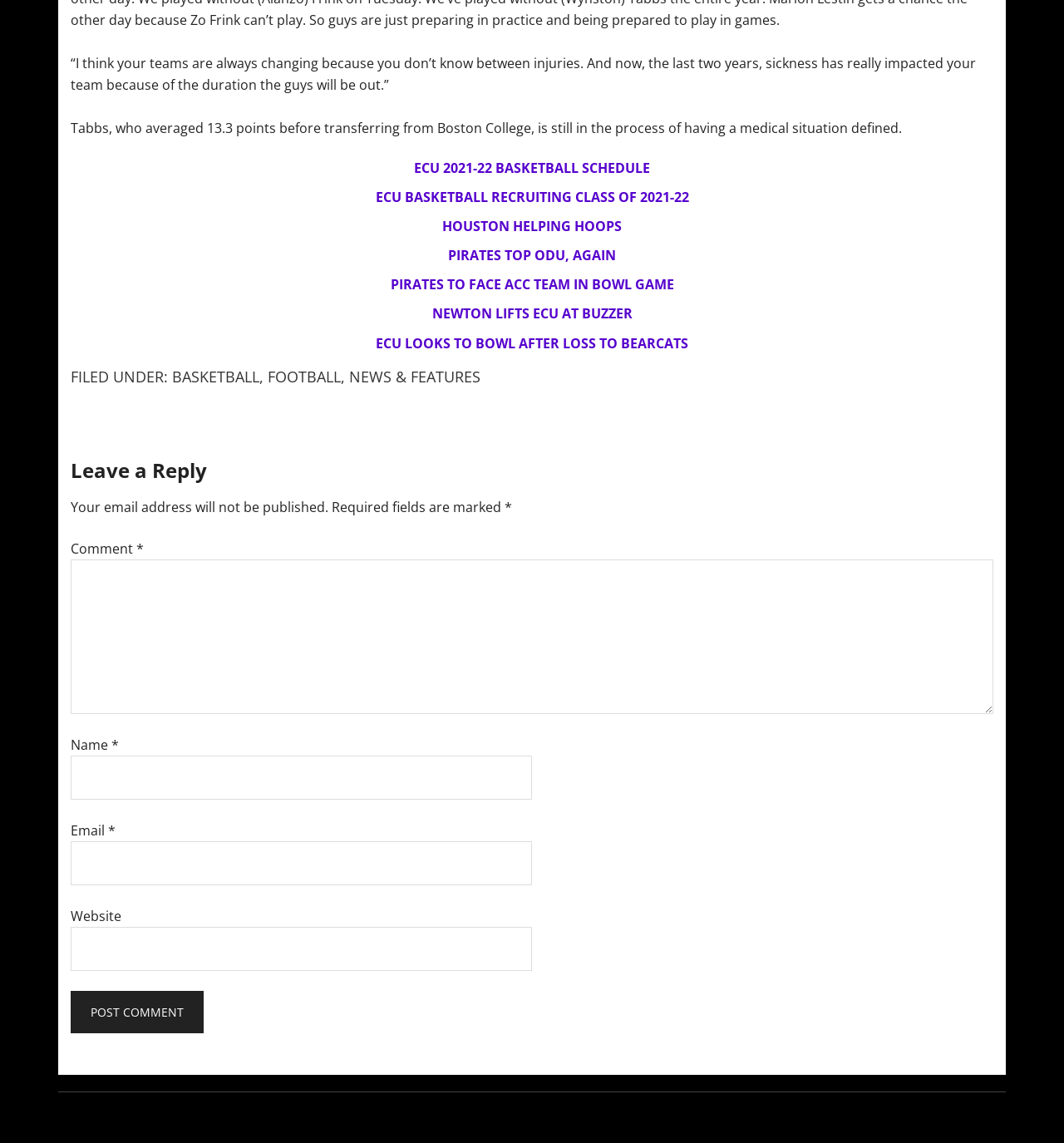Please indicate the bounding box coordinates for the clickable area to complete the following task: "View recent posts". The coordinates should be specified as four float numbers between 0 and 1, i.e., [left, top, right, bottom].

None